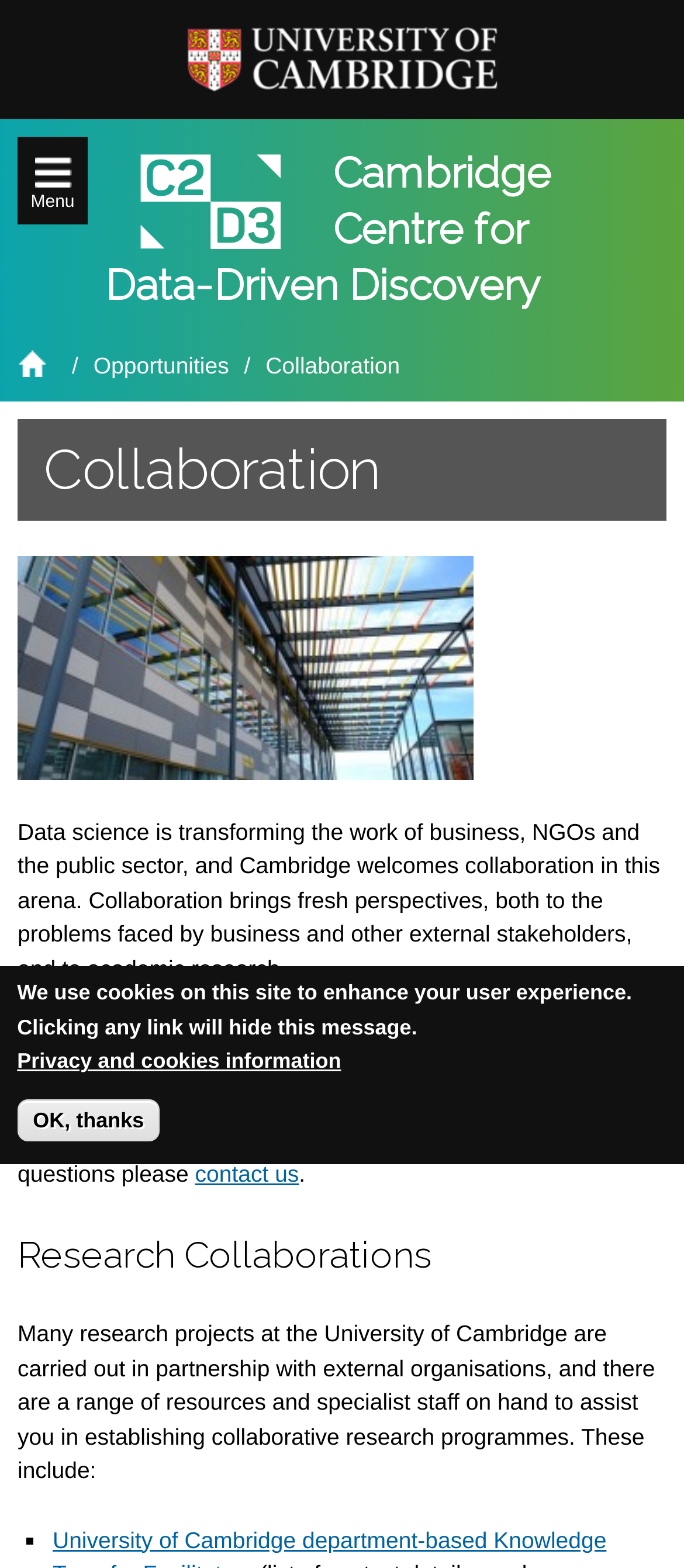What is the purpose of the Hauser Forum image?
Refer to the image and respond with a one-word or short-phrase answer.

Unknown